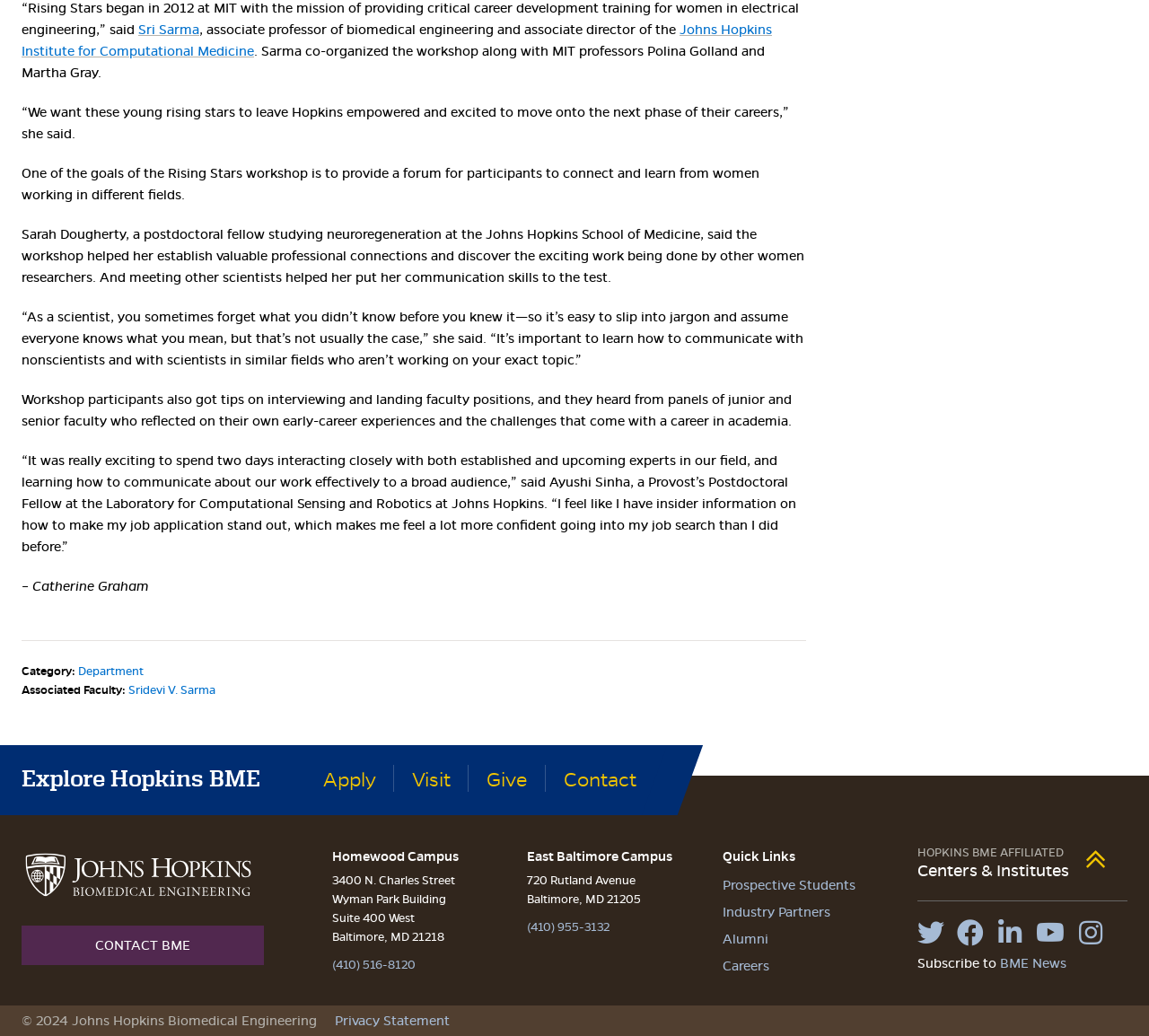Determine the bounding box coordinates for the element that should be clicked to follow this instruction: "Follow Hopkins BME on Twitter". The coordinates should be given as four float numbers between 0 and 1, in the format [left, top, right, bottom].

[0.799, 0.887, 0.822, 0.913]